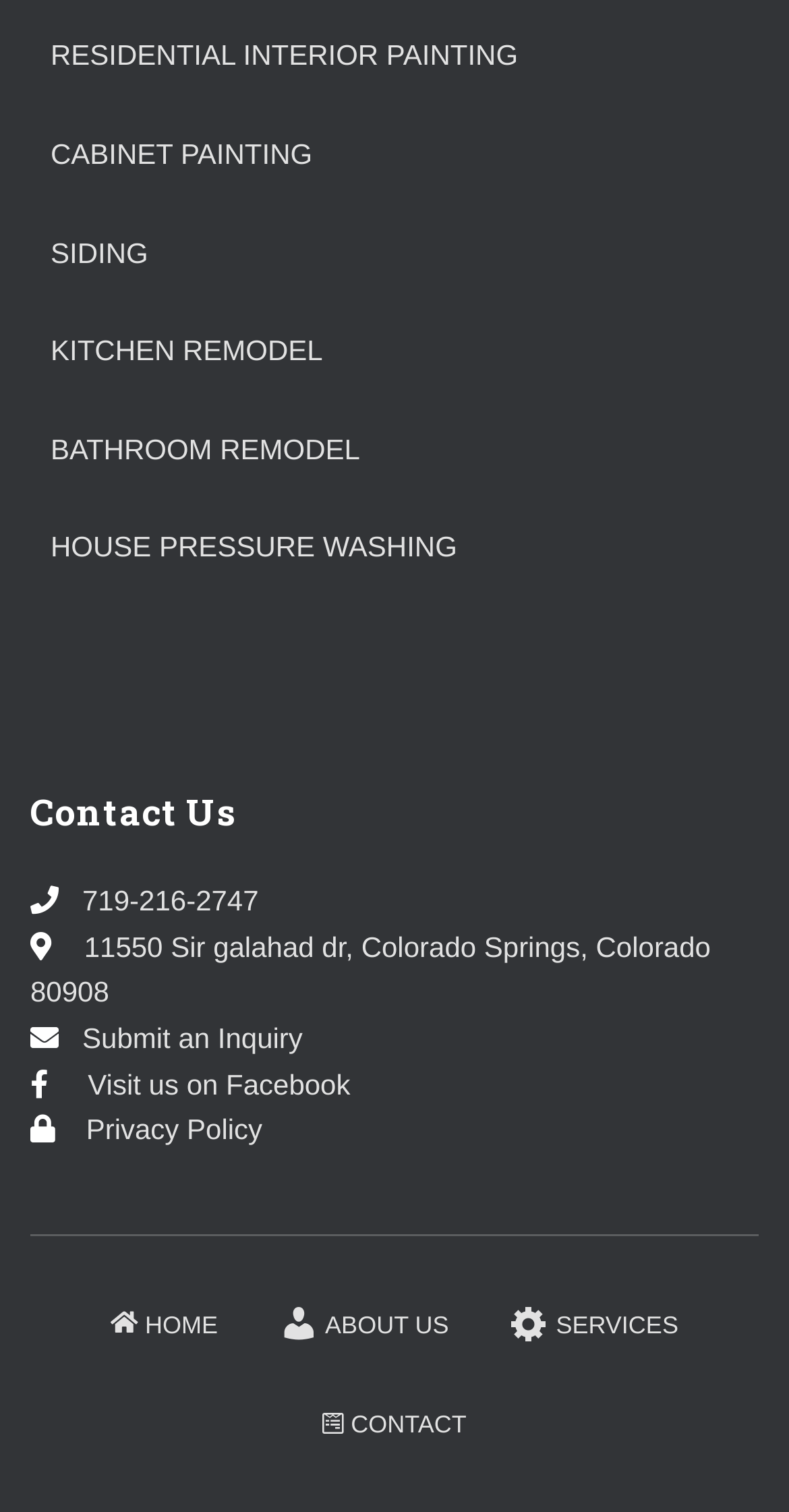What is the address of the company?
From the details in the image, provide a complete and detailed answer to the question.

The address of the company is 11550 Sir galahad dr, Colorado Springs, Colorado 80908, which is provided on the webpage under the 'Contact Us' section.